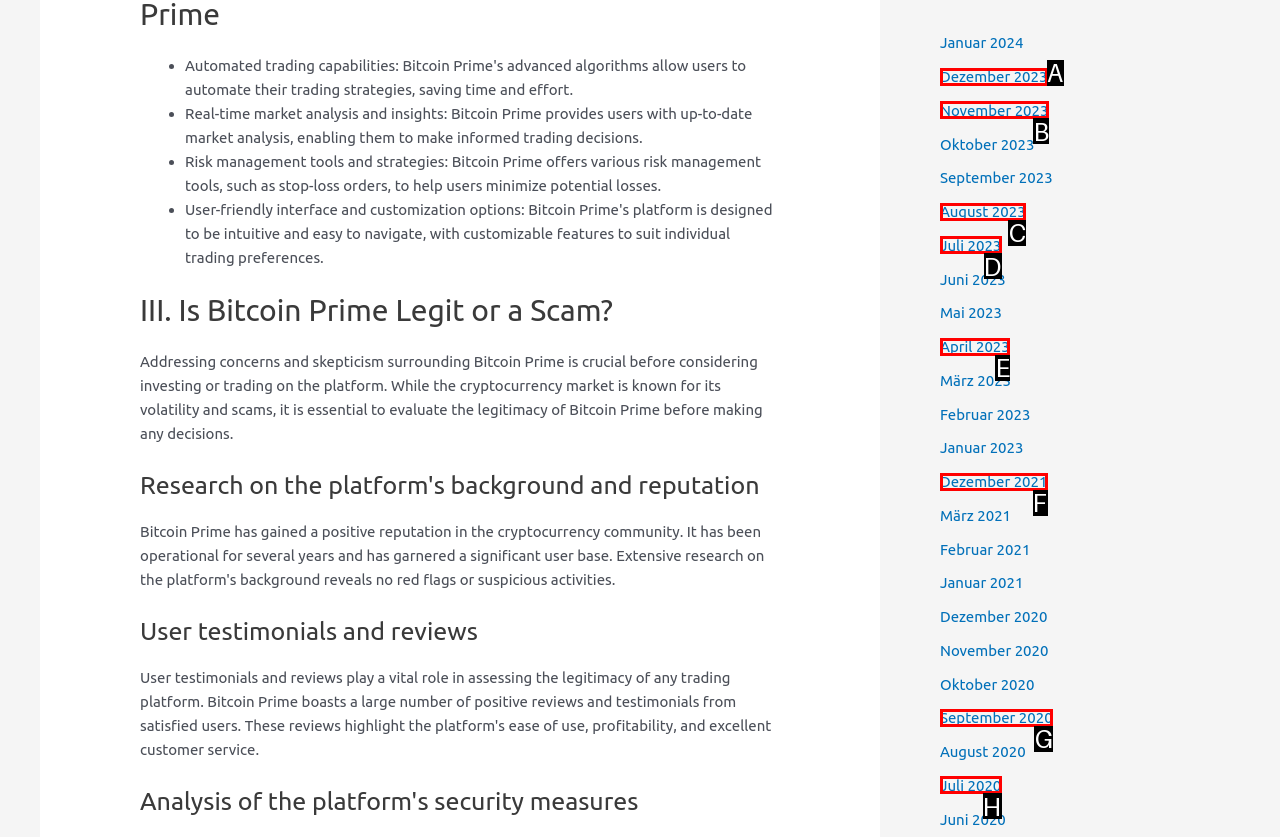From the available choices, determine which HTML element fits this description: November 2023 Respond with the correct letter.

B